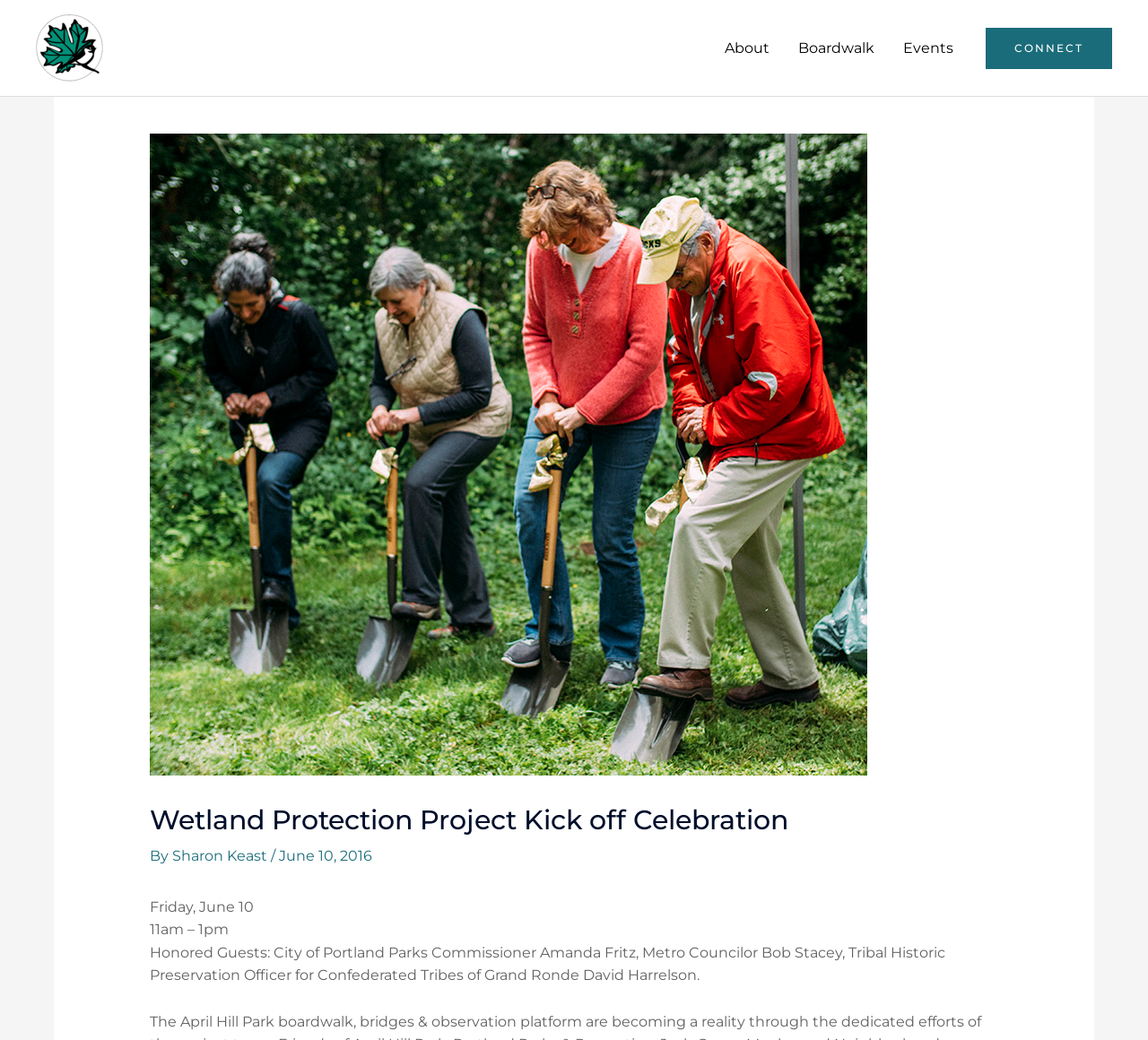What is the time of the celebration?
Look at the screenshot and provide an in-depth answer.

The time of the event can be found in the text '11am – 1pm' in the main content area of the webpage, which provides the details of the Wetland Protection Project Kick off Celebration.